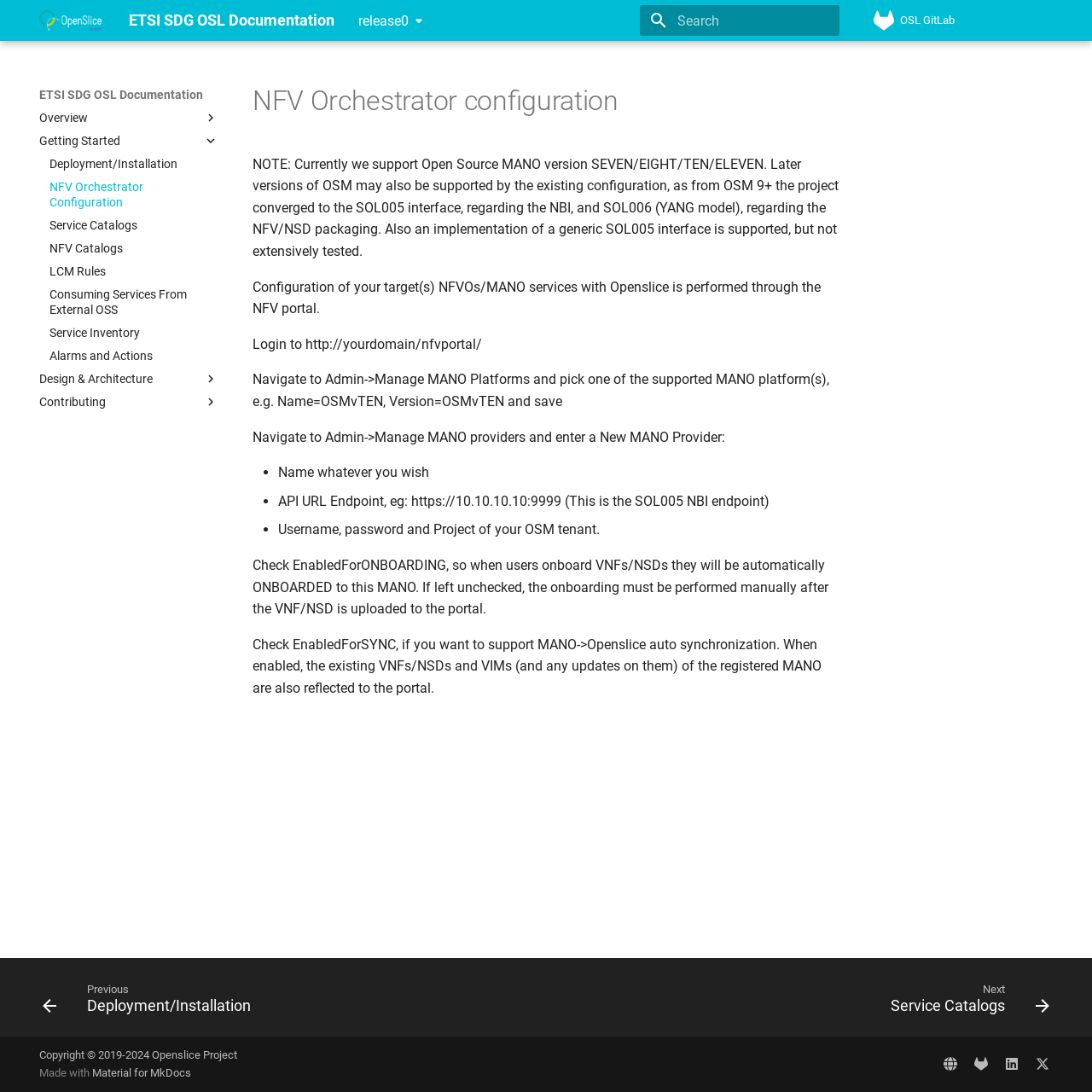Determine the bounding box coordinates of the region to click in order to accomplish the following instruction: "Go to 'OSL GitLab'". Provide the coordinates as four float numbers between 0 and 1, specifically [left, top, right, bottom].

[0.791, 0.0, 0.973, 0.038]